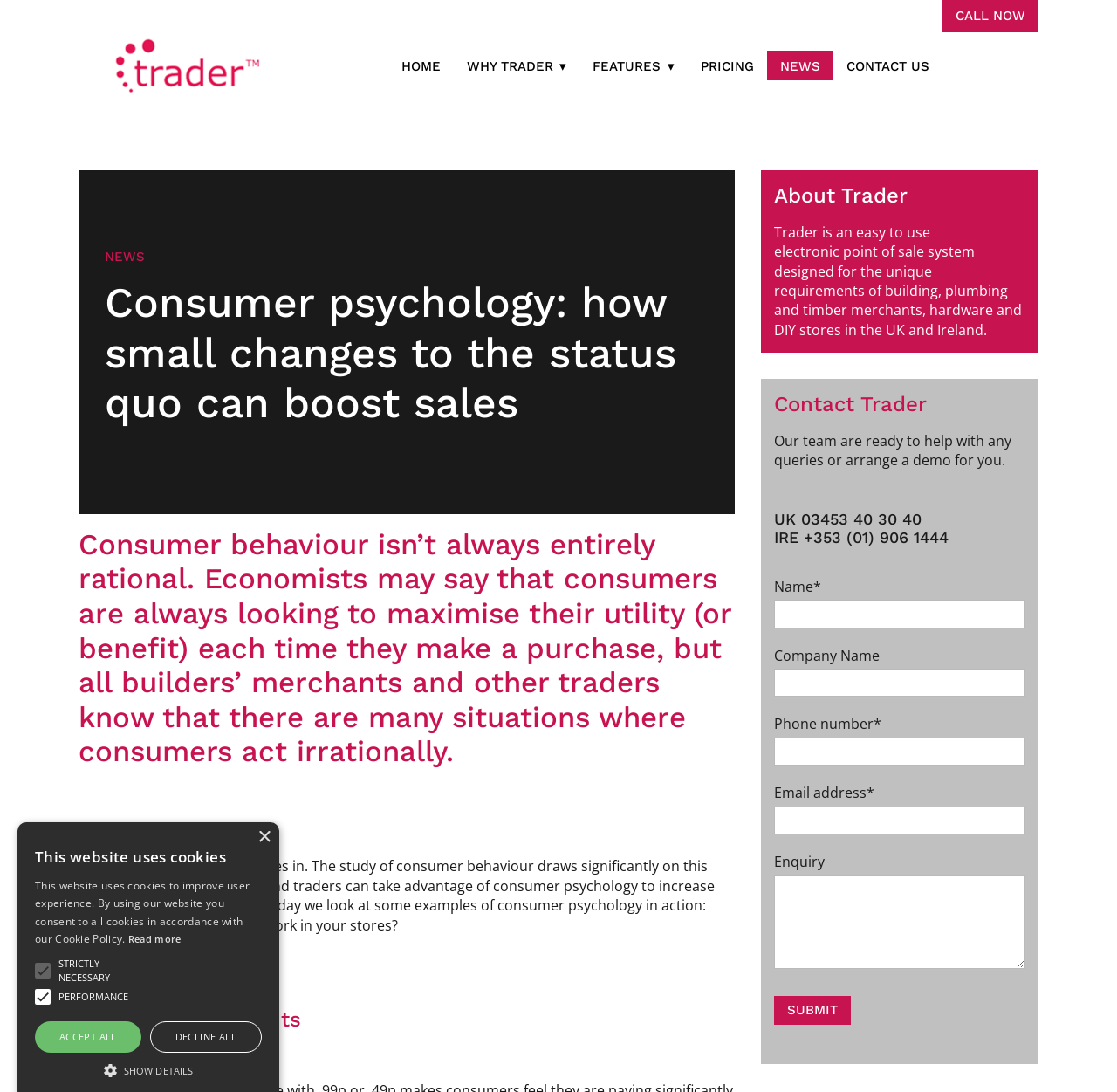Please find the main title text of this webpage.

Consumer psychology: how small changes to the status quo can boost sales